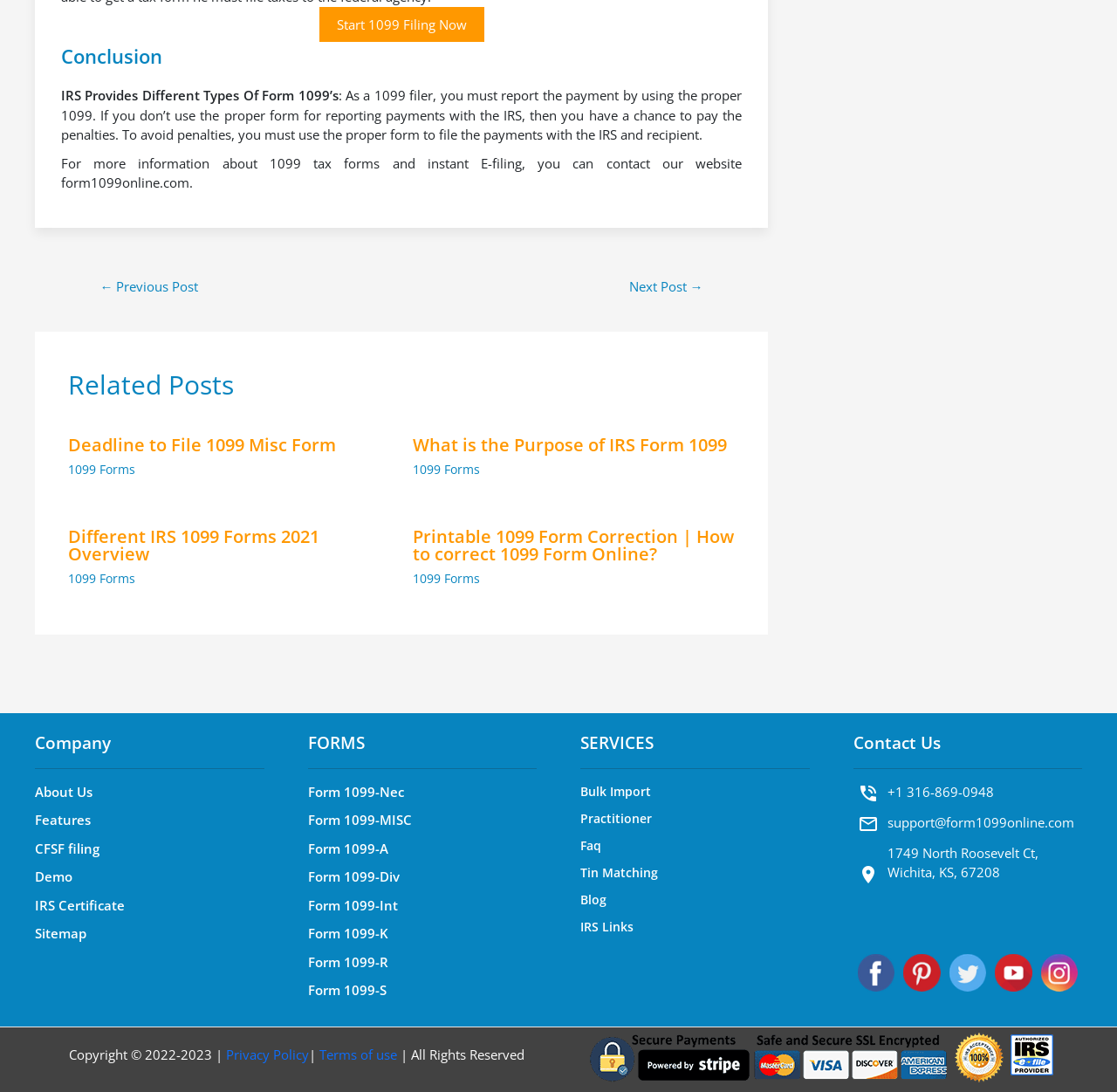Give a short answer to this question using one word or a phrase:
What services are offered by the company?

Bulk Import, Practitioner, etc.